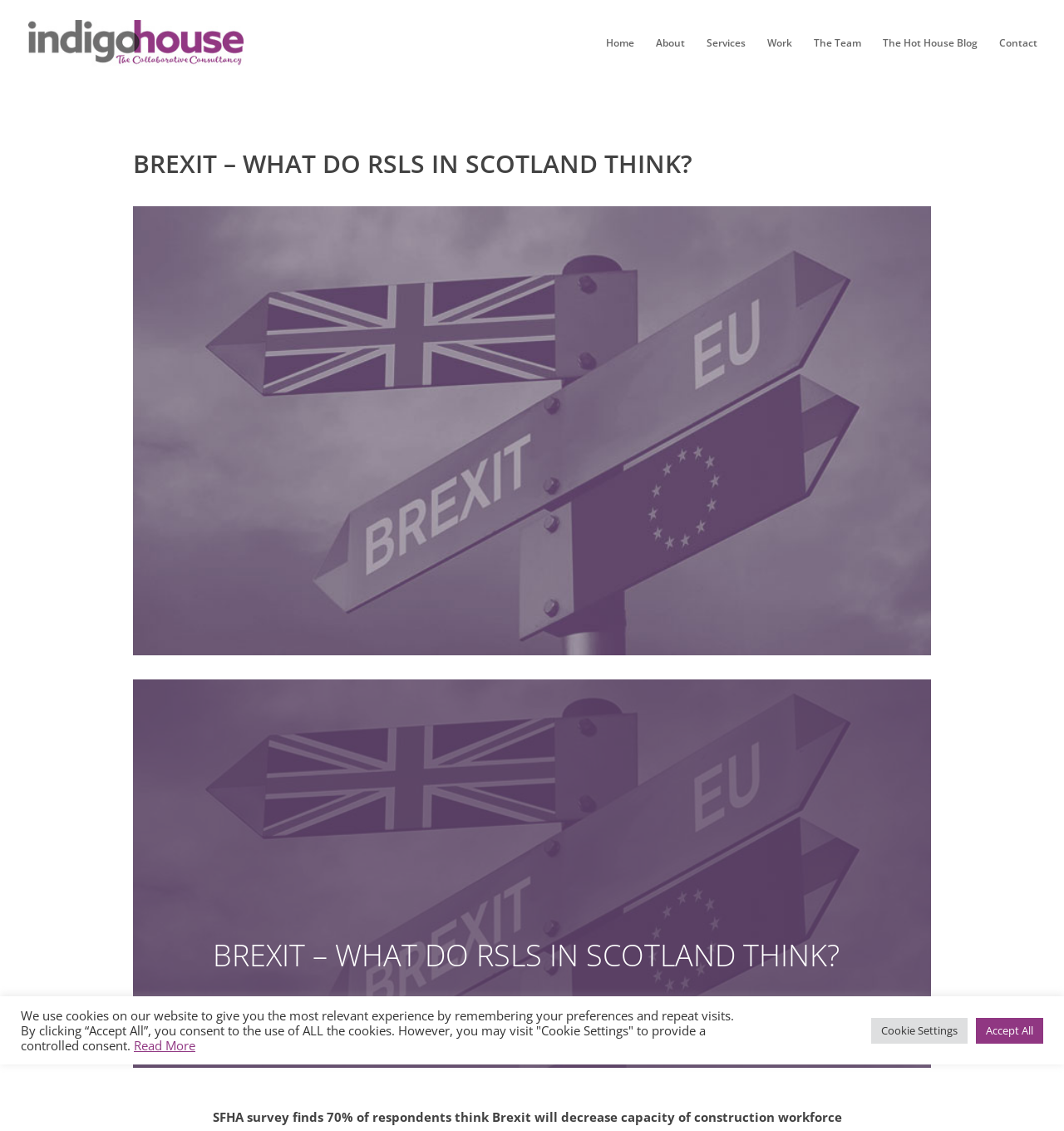Specify the bounding box coordinates of the region I need to click to perform the following instruction: "Send password". The coordinates must be four float numbers in the range of 0 to 1, i.e., [left, top, right, bottom].

None